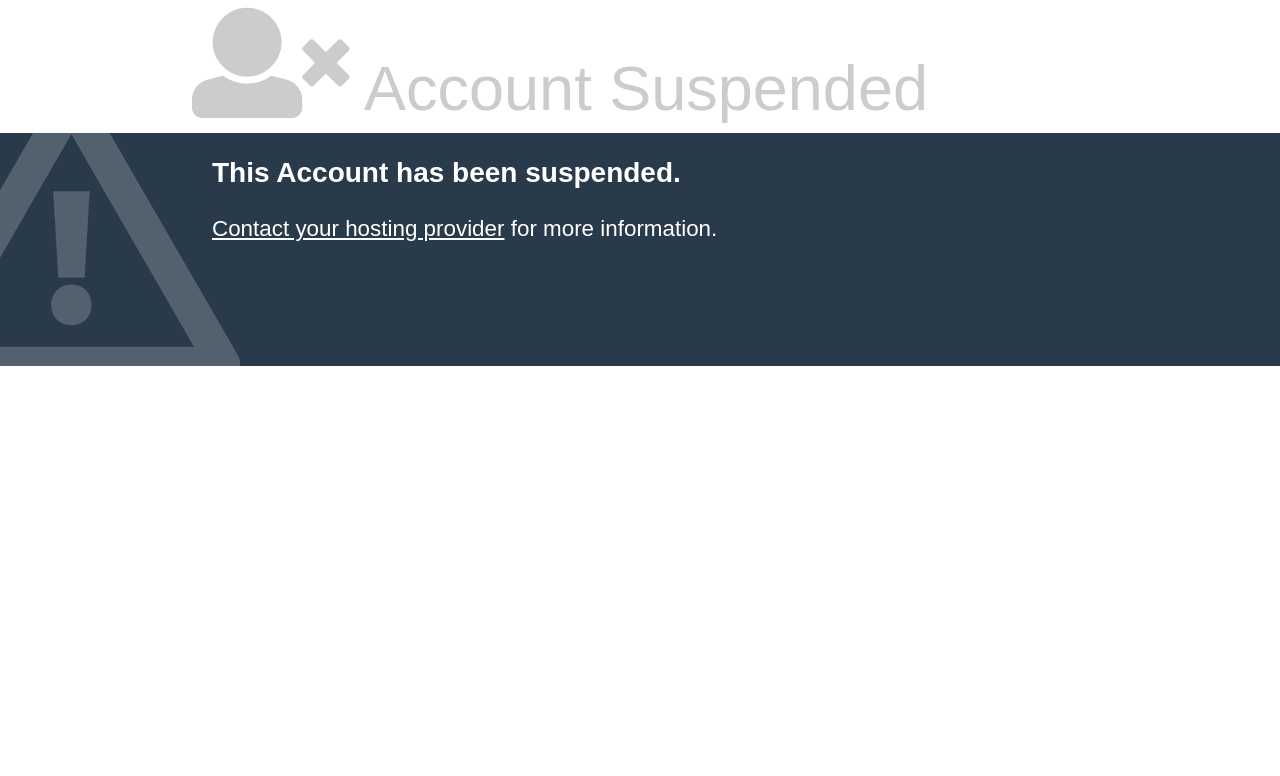Bounding box coordinates should be provided in the format (top-left x, top-left y, bottom-right x, bottom-right y) with all values between 0 and 1. Identify the bounding box for this UI element: Contact your hosting provider

[0.166, 0.278, 0.394, 0.311]